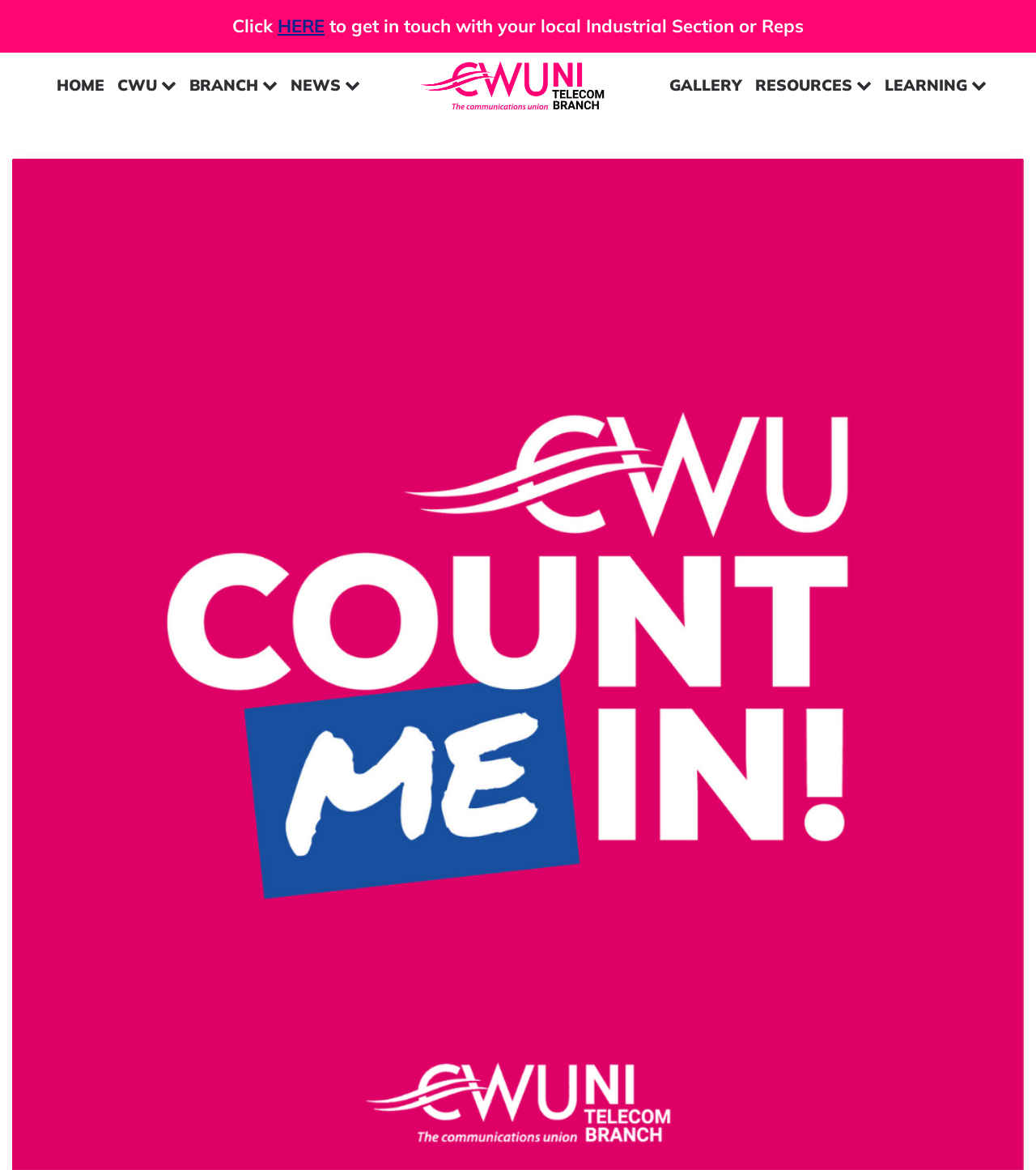Is there an image on the webpage?
Based on the image, give a one-word or short phrase answer.

Yes